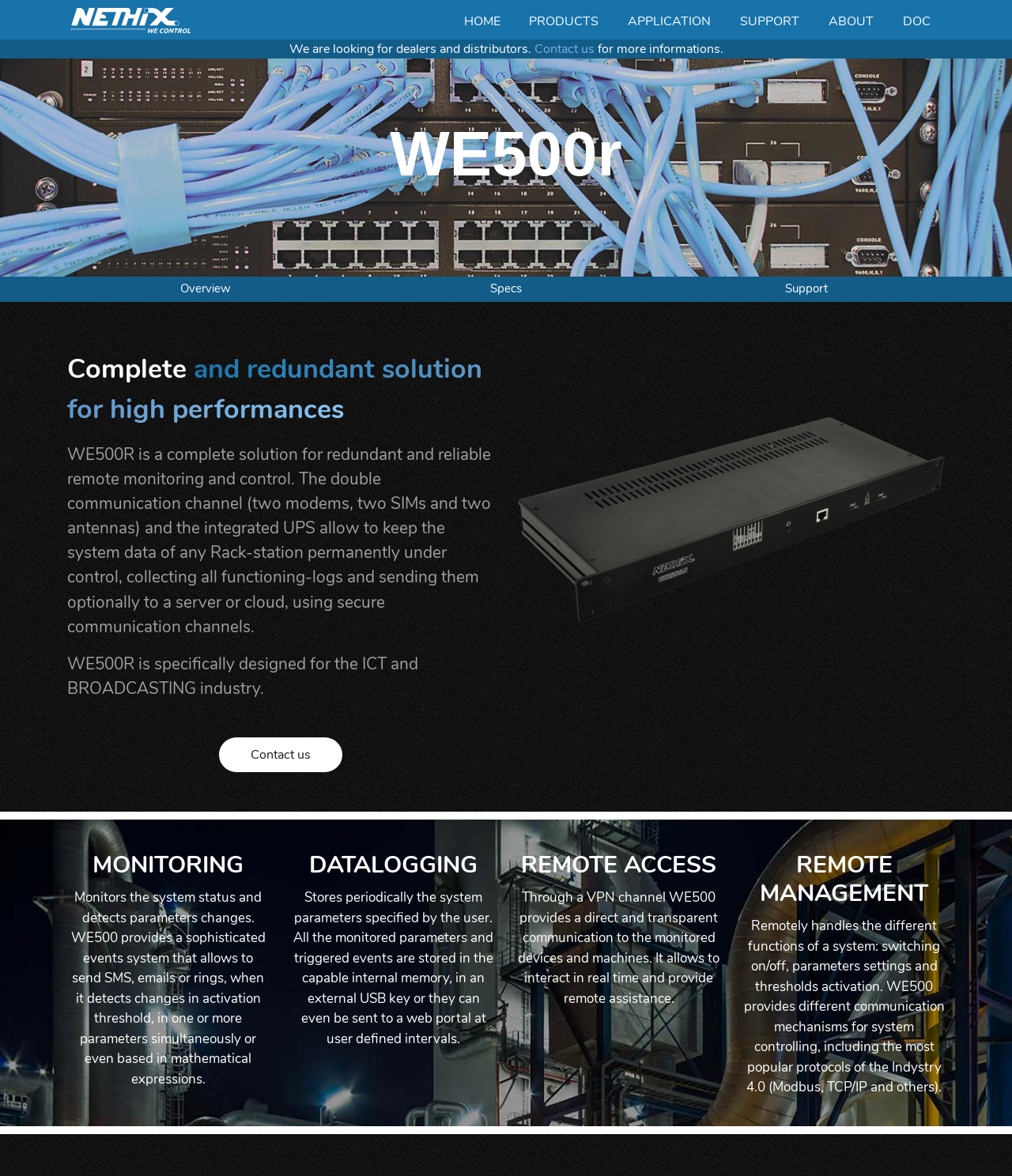Identify the bounding box coordinates of the clickable region necessary to fulfill the following instruction: "Learn about REMOTE ACCESS". The bounding box coordinates should be four float numbers between 0 and 1, i.e., [left, top, right, bottom].

[0.512, 0.724, 0.711, 0.748]